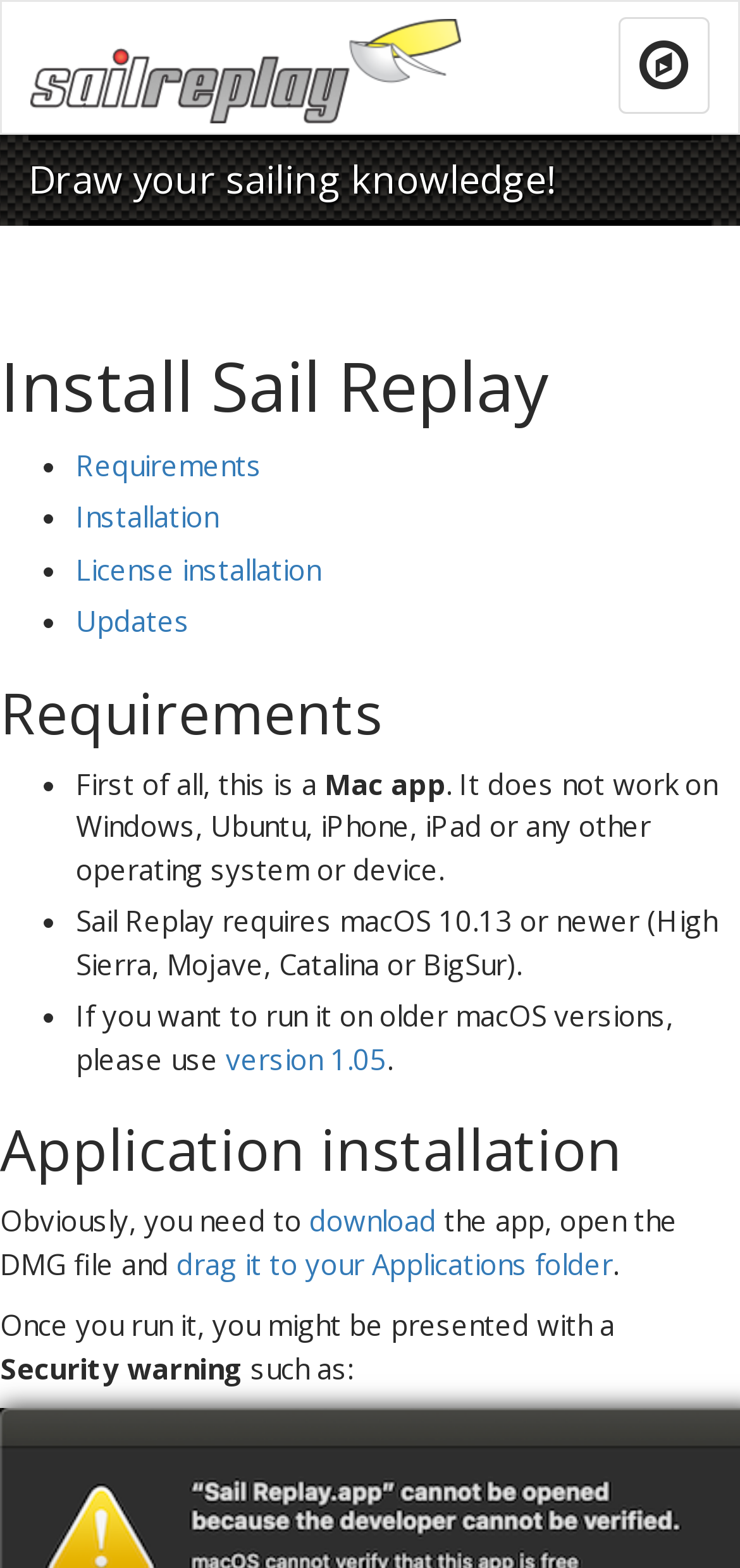Identify the bounding box coordinates of the clickable region necessary to fulfill the following instruction: "Download the app". The bounding box coordinates should be four float numbers between 0 and 1, i.e., [left, top, right, bottom].

[0.418, 0.766, 0.59, 0.79]